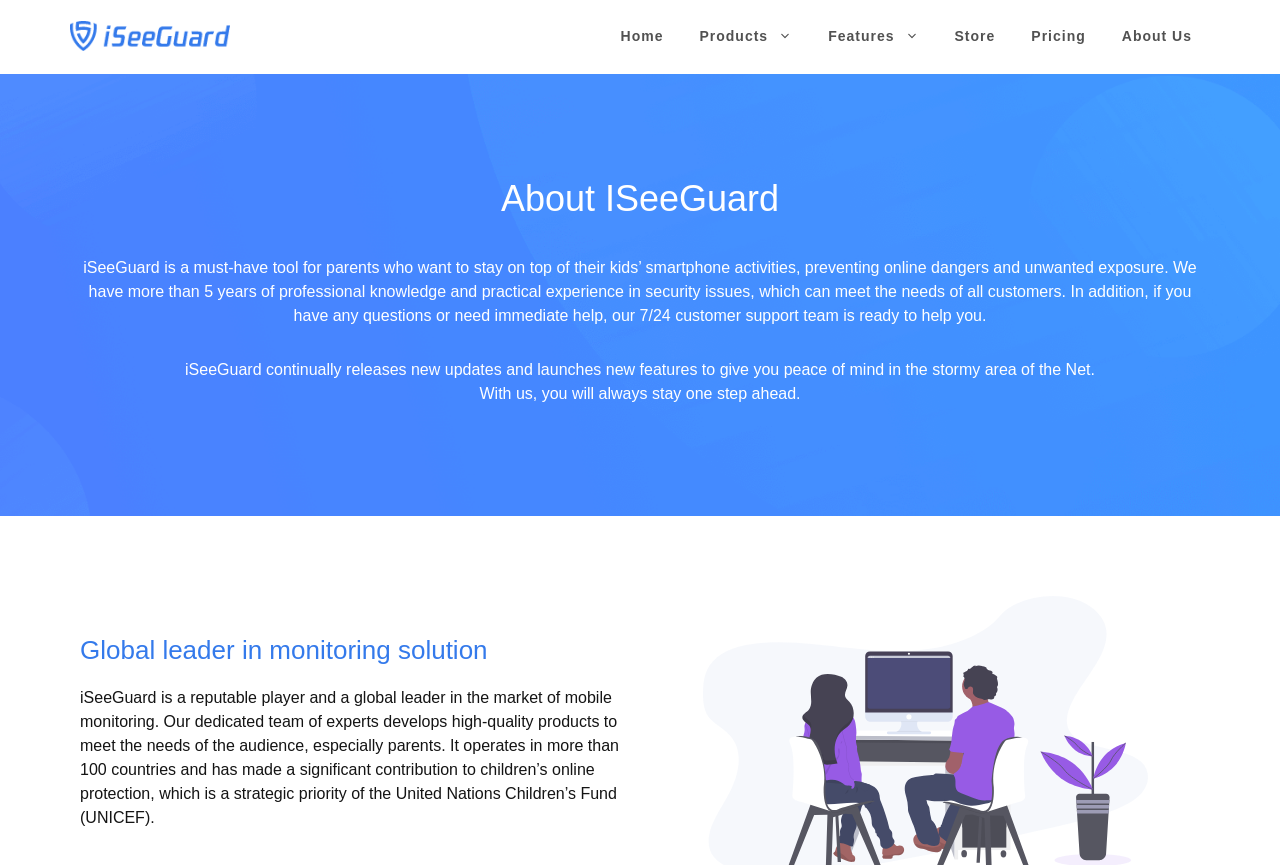Locate the bounding box coordinates of the UI element described by: "About Us". The bounding box coordinates should consist of four float numbers between 0 and 1, i.e., [left, top, right, bottom].

[0.862, 0.007, 0.945, 0.076]